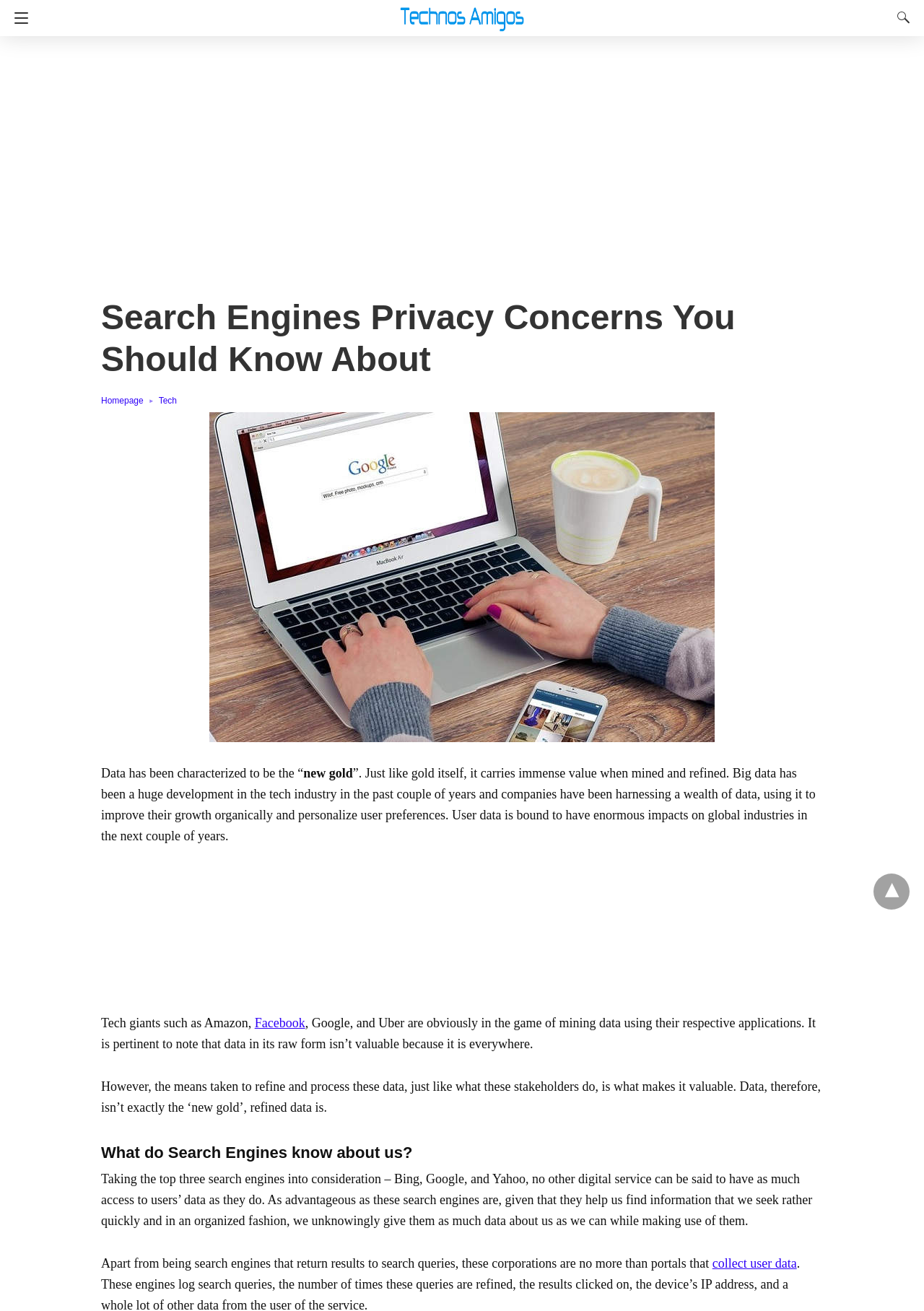Provide the bounding box coordinates of the HTML element described by the text: "title="Technos Amigos"".

[0.433, 0.0, 0.567, 0.019]